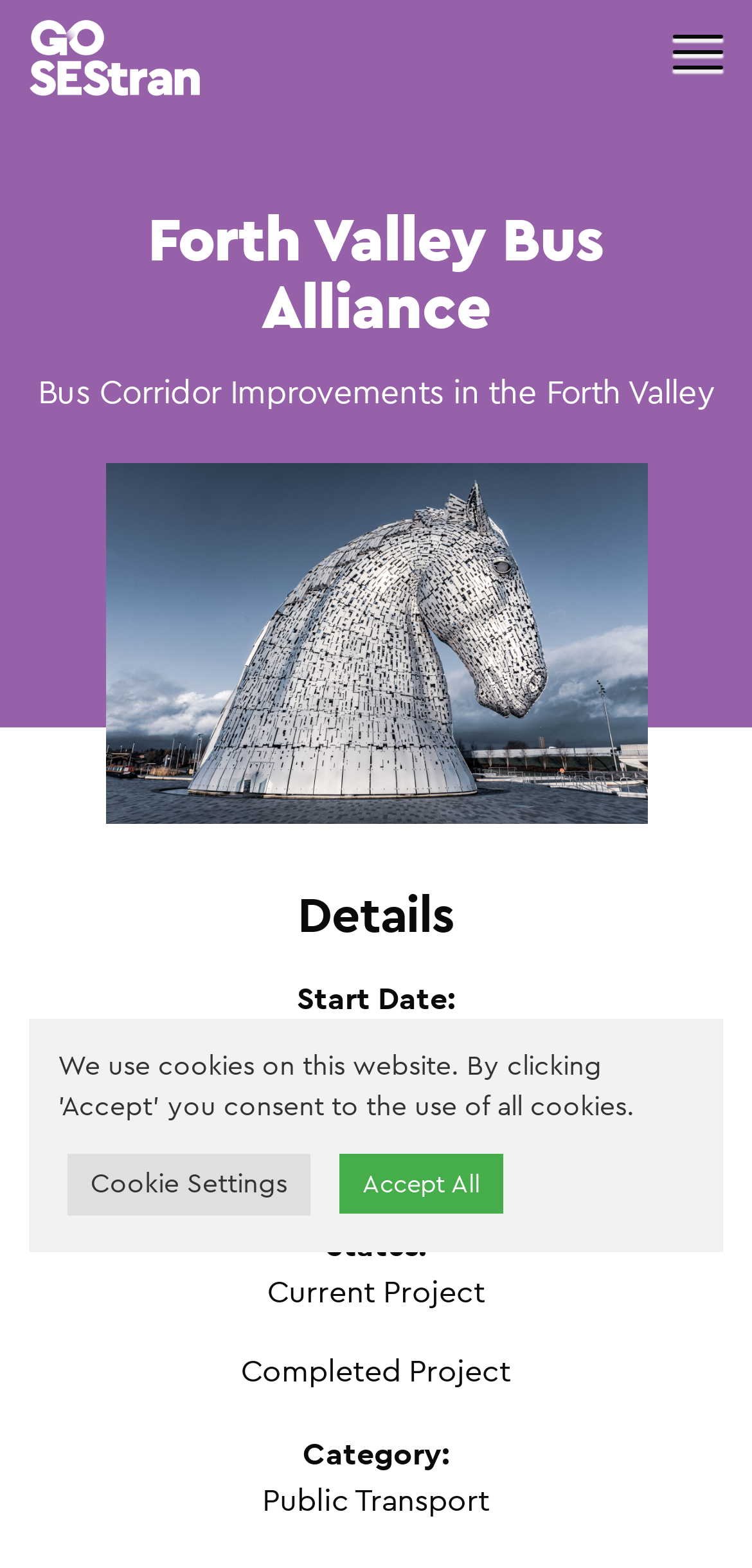What is the image description below the heading?
Based on the image, answer the question with as much detail as possible.

I found the image description by looking at the generic element with the description 'Kelpies statue from side profile' below the heading.